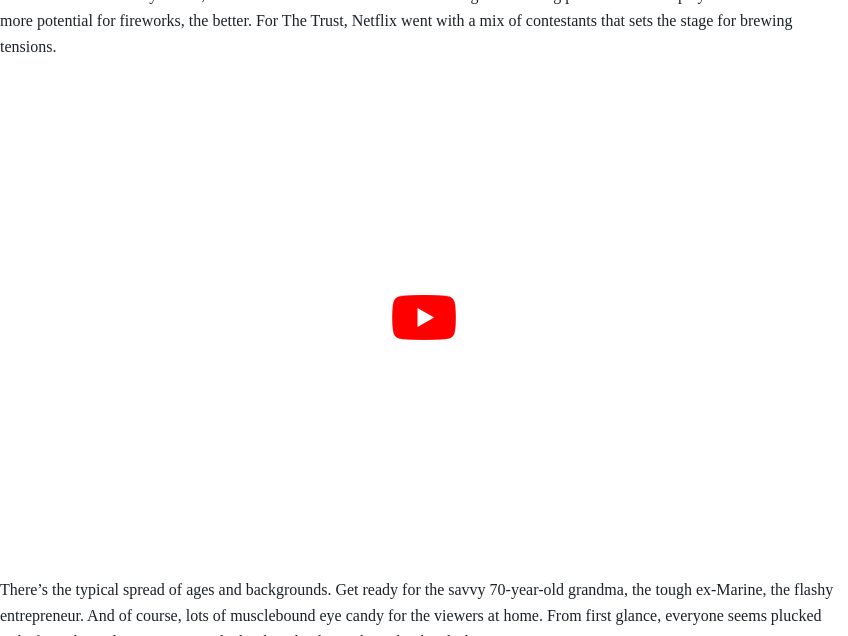Describe all the elements in the image with great detail.

The image features the official trailer for "The Trust," a Netflix reality show that promises to deliver a mix of high-tension drama and entertainment. The trailer introduces a diverse cast of contestants, each with unique personalities and backgrounds, poised to create memorable moments as they compete. Alongside the trailer, the text highlights the show's enticing premise, urging fans of reality television to prepare for not just competition but also the inevitable clashes that come from mixing big personalities. The scene is set for viewers to enjoy a chaotic blend of strategy, humor, and human dynamics as the contestants vie for their share of the spotlight.